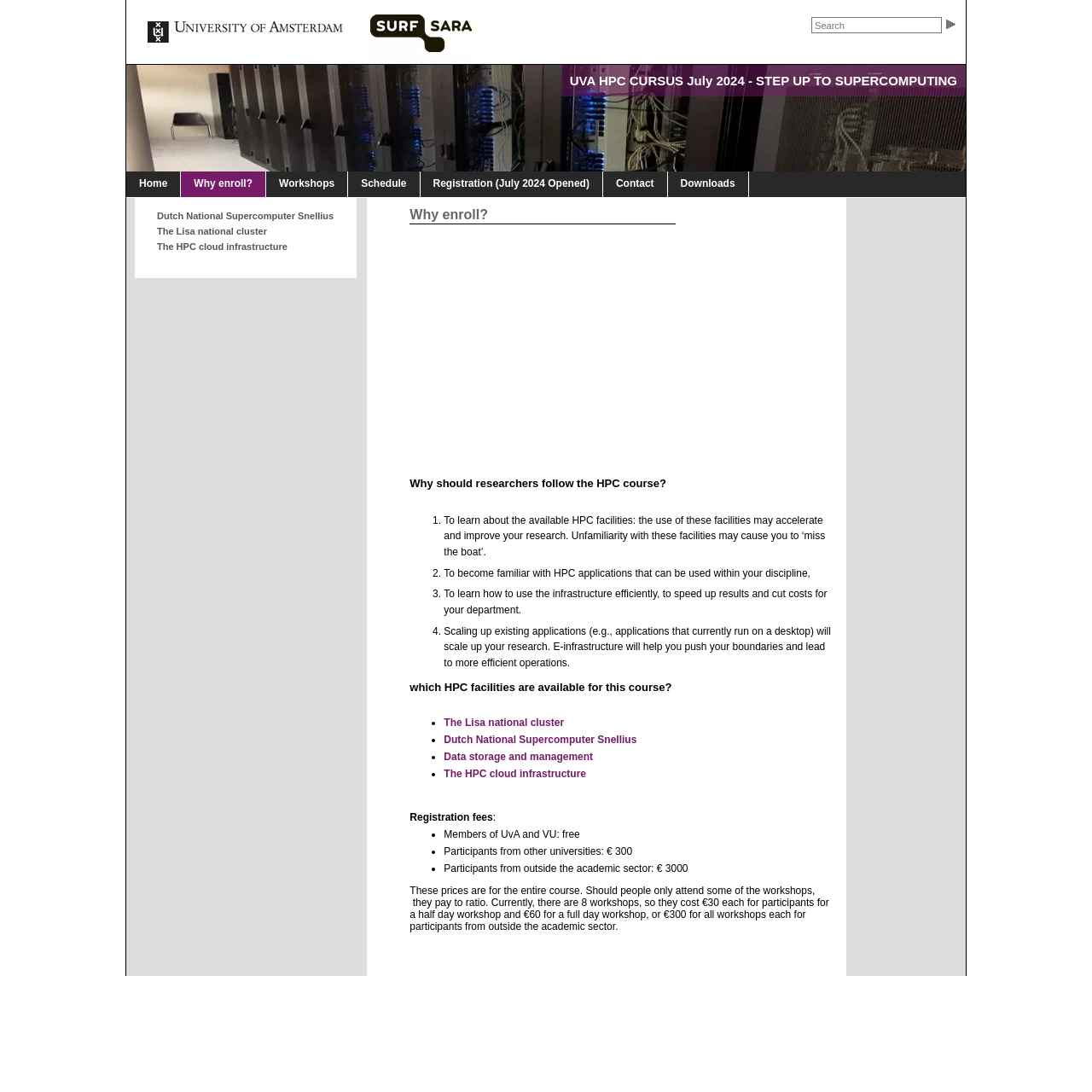Examine the image carefully and respond to the question with a detailed answer: 
What is the benefit of using HPC applications?

Using HPC applications can scale up research, help to push boundaries, and lead to more efficient operations. It can also speed up results and cut costs for the department.